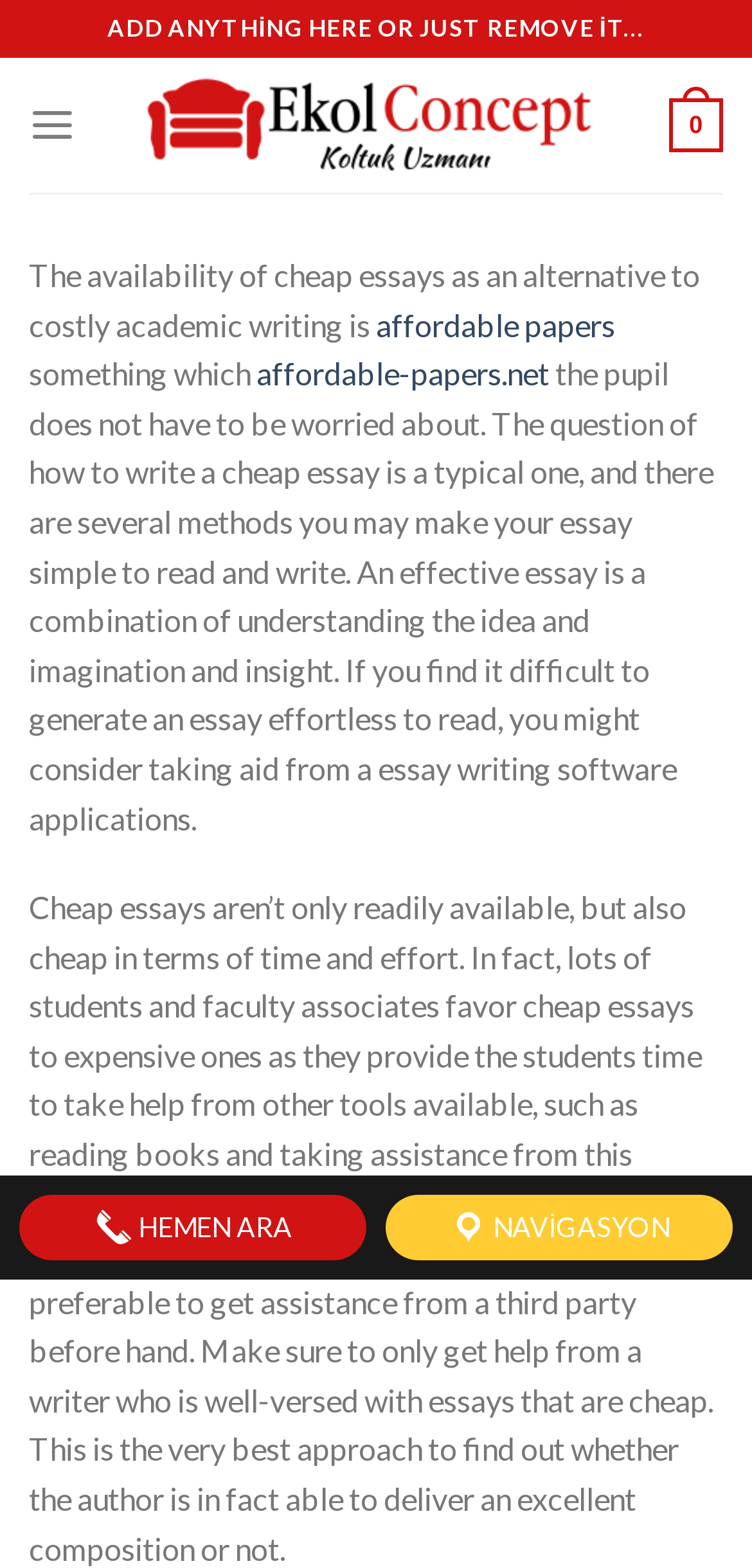Answer the question briefly using a single word or phrase: 
What is the benefit of cheap essays?

Time and effort saving